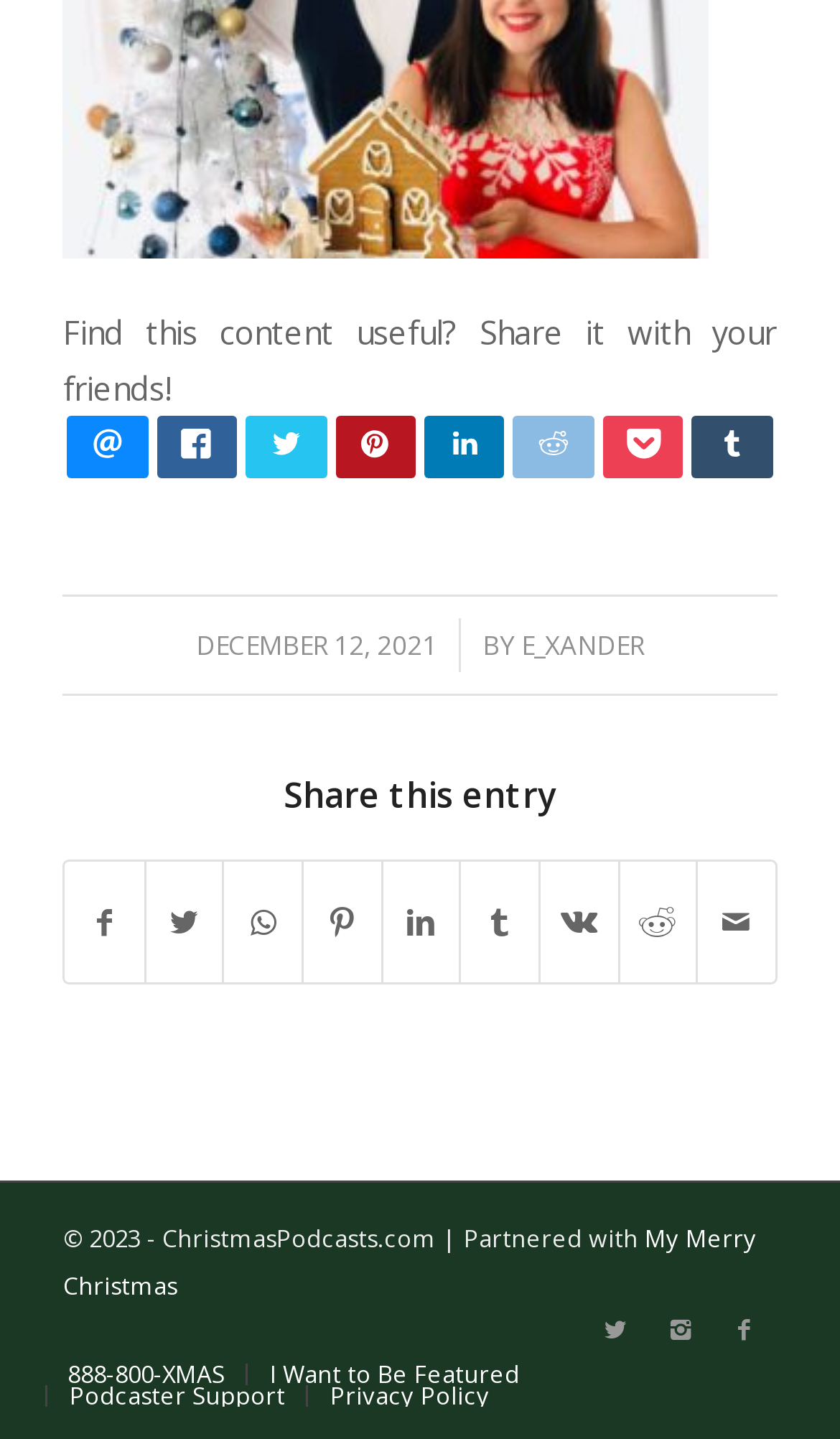Can you find the bounding box coordinates of the area I should click to execute the following instruction: "Share this entry on Facebook"?

[0.078, 0.599, 0.171, 0.683]